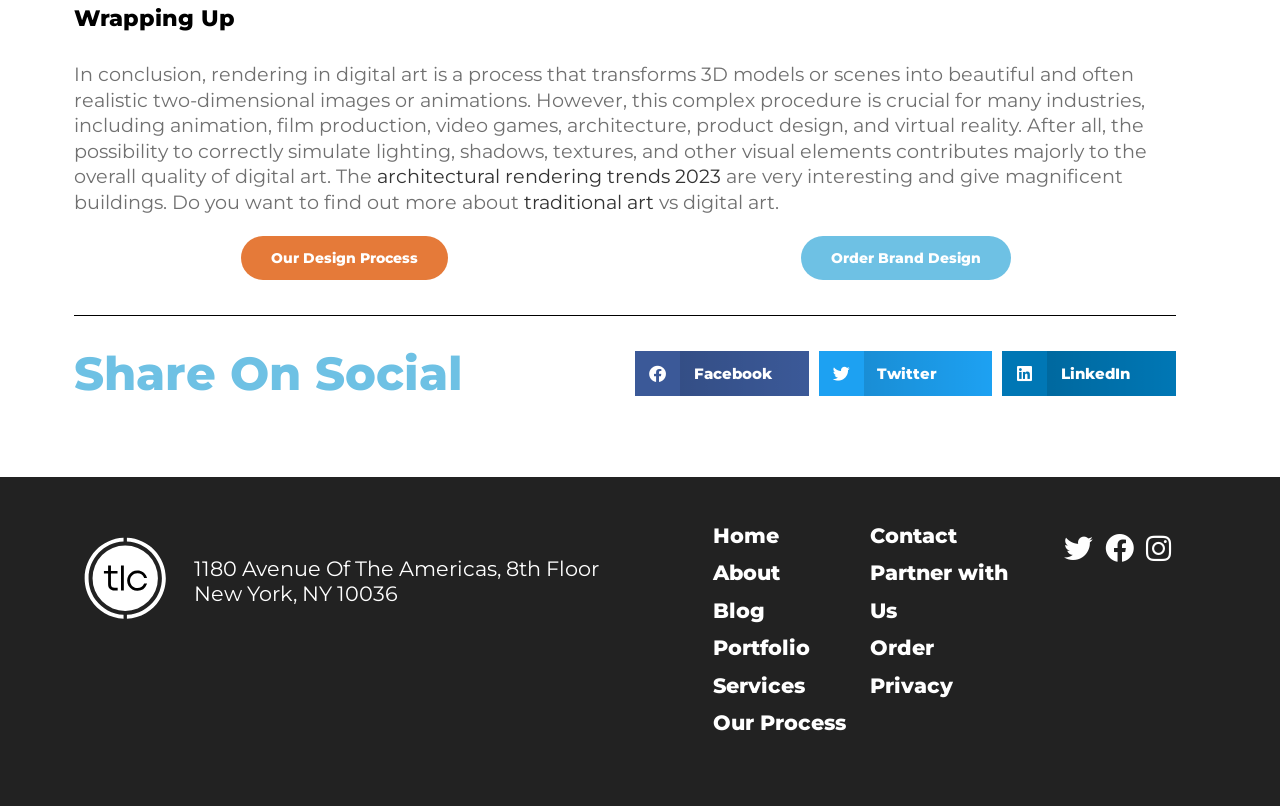How many social media platforms can be shared on?
Answer the question with as much detail as possible.

The webpage provides buttons to share content on three social media platforms: Facebook, Twitter, and LinkedIn. These buttons are located in the 'Share On Social' section.